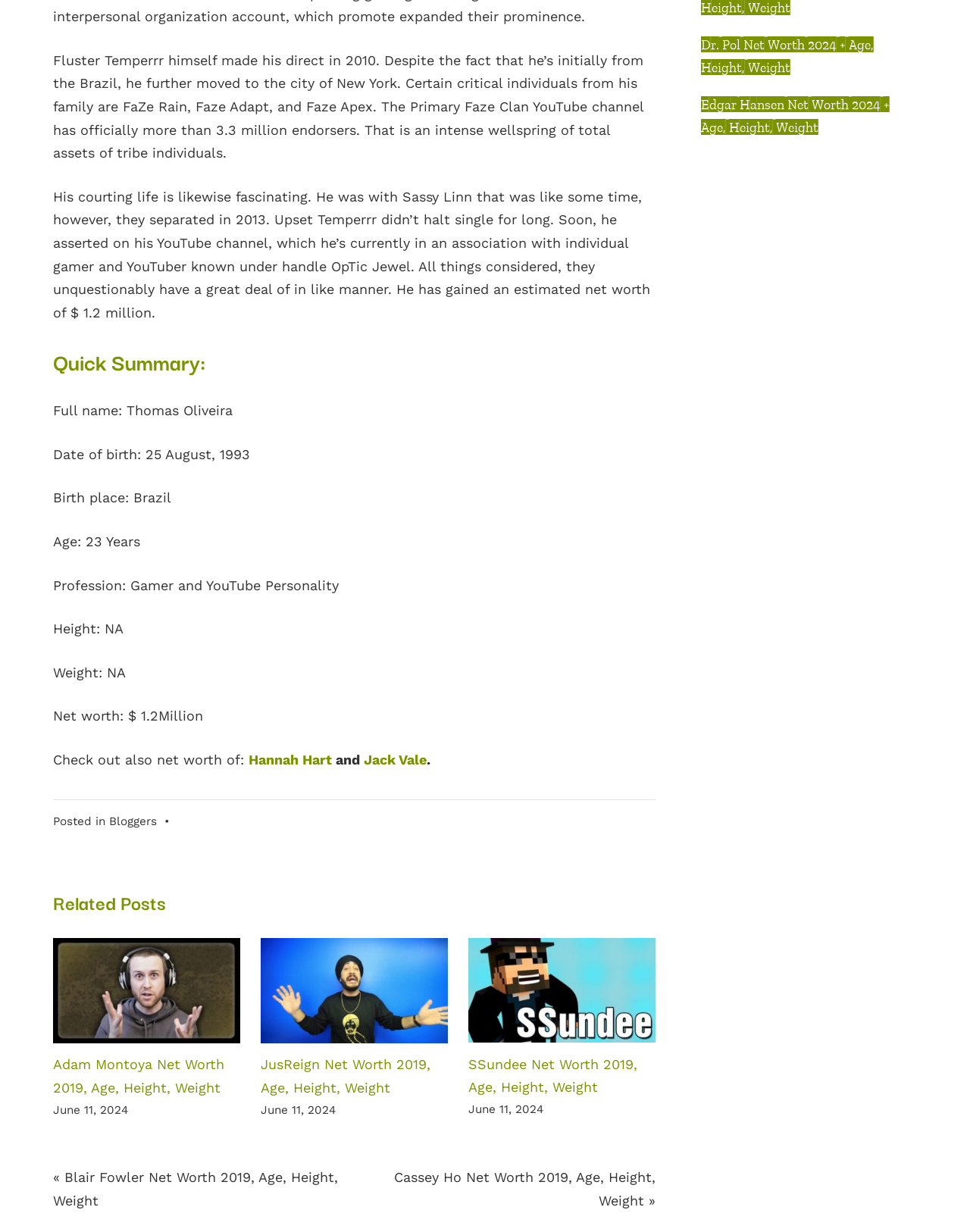Please reply to the following question with a single word or a short phrase:
What is Fluster Temperrr's profession?

Gamer and YouTube Personality